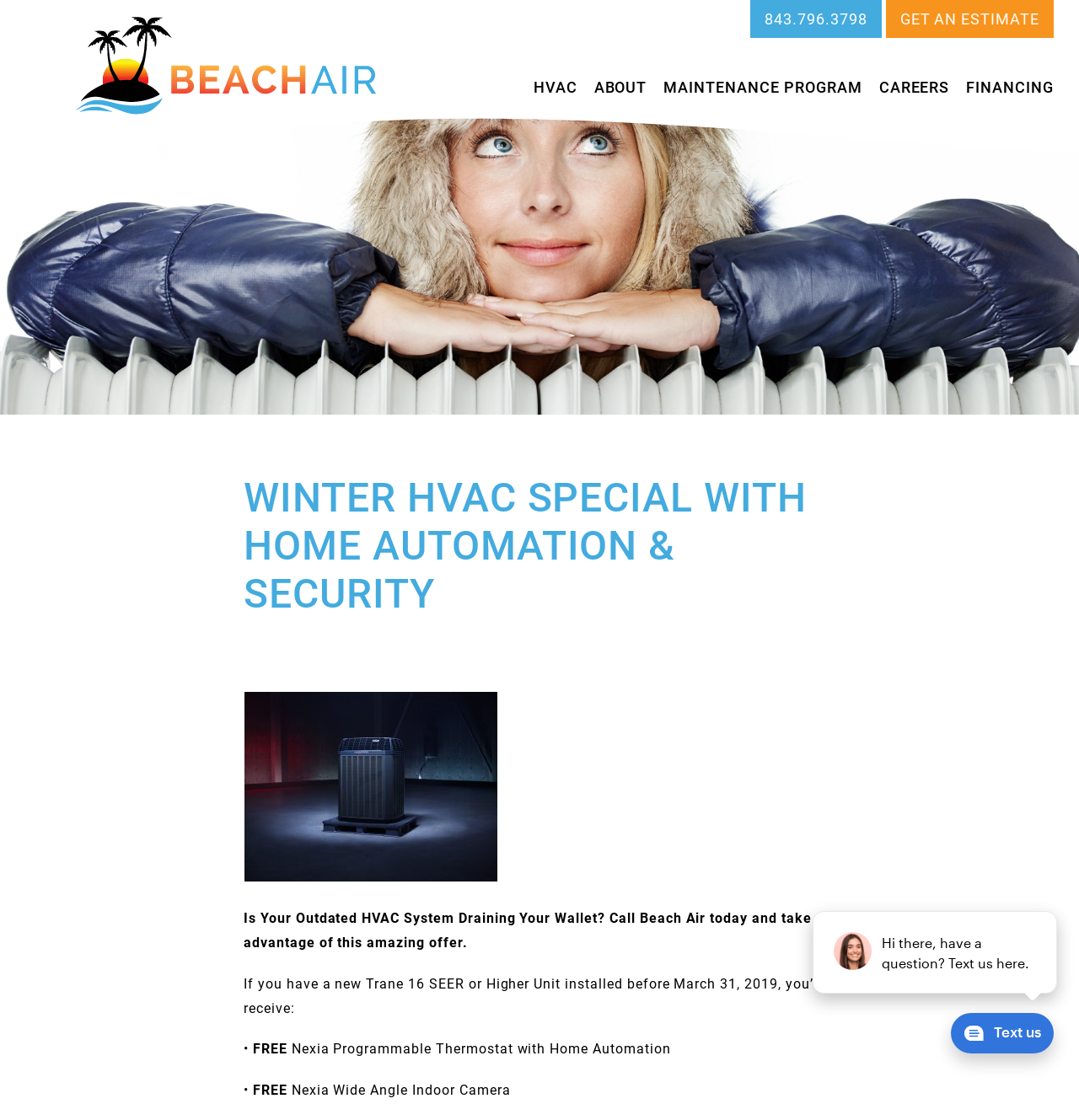Could you specify the bounding box coordinates for the clickable section to complete the following instruction: "Click on the 'Beach Air' link"?

[0.07, 0.015, 0.348, 0.102]